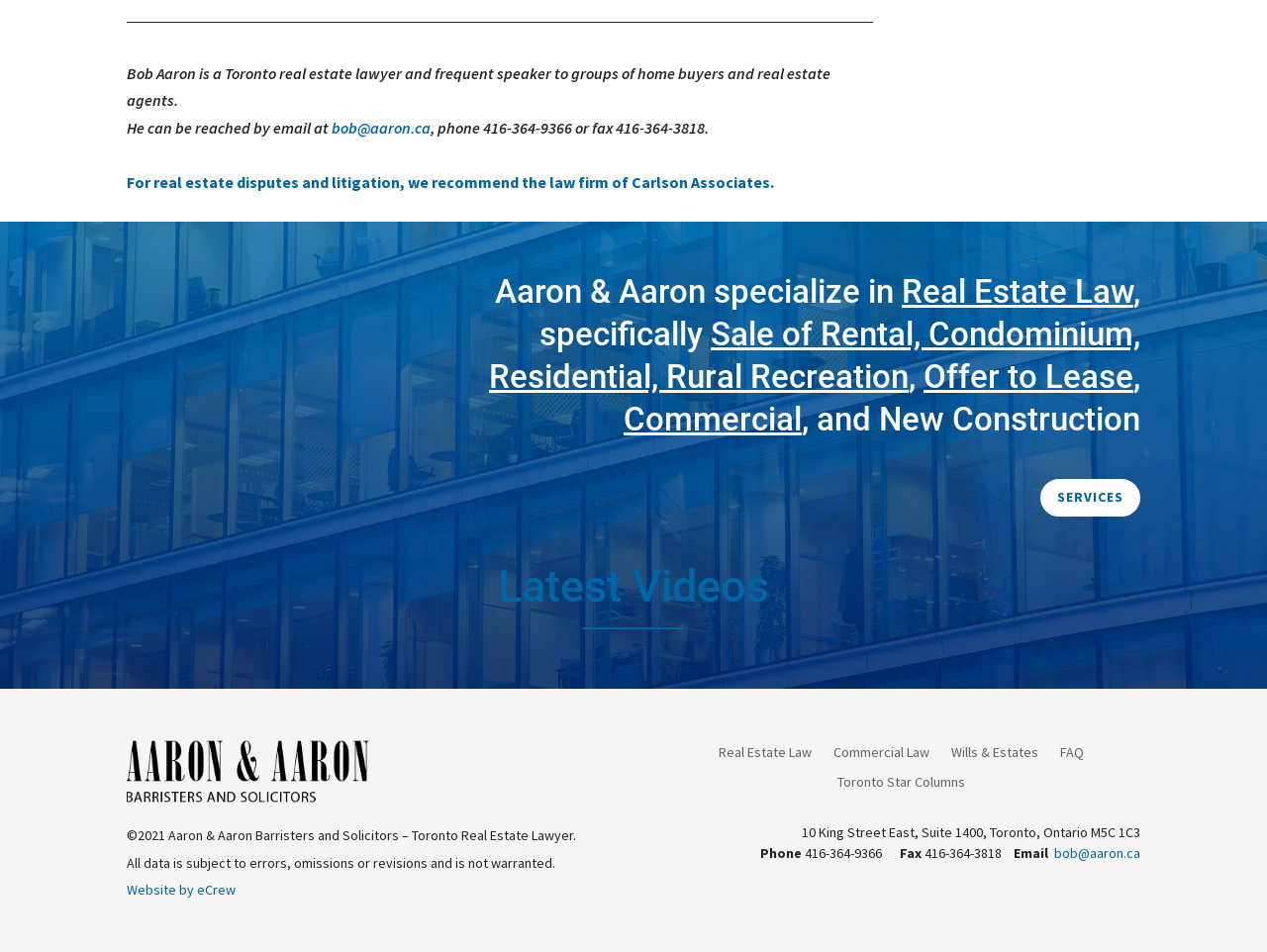Please determine the bounding box coordinates, formatted as (top-left x, top-left y, bottom-right x, bottom-right y), with all values as floating point numbers between 0 and 1. Identify the bounding box of the region described as: bob@aaron.ca

[0.832, 0.887, 0.9, 0.906]